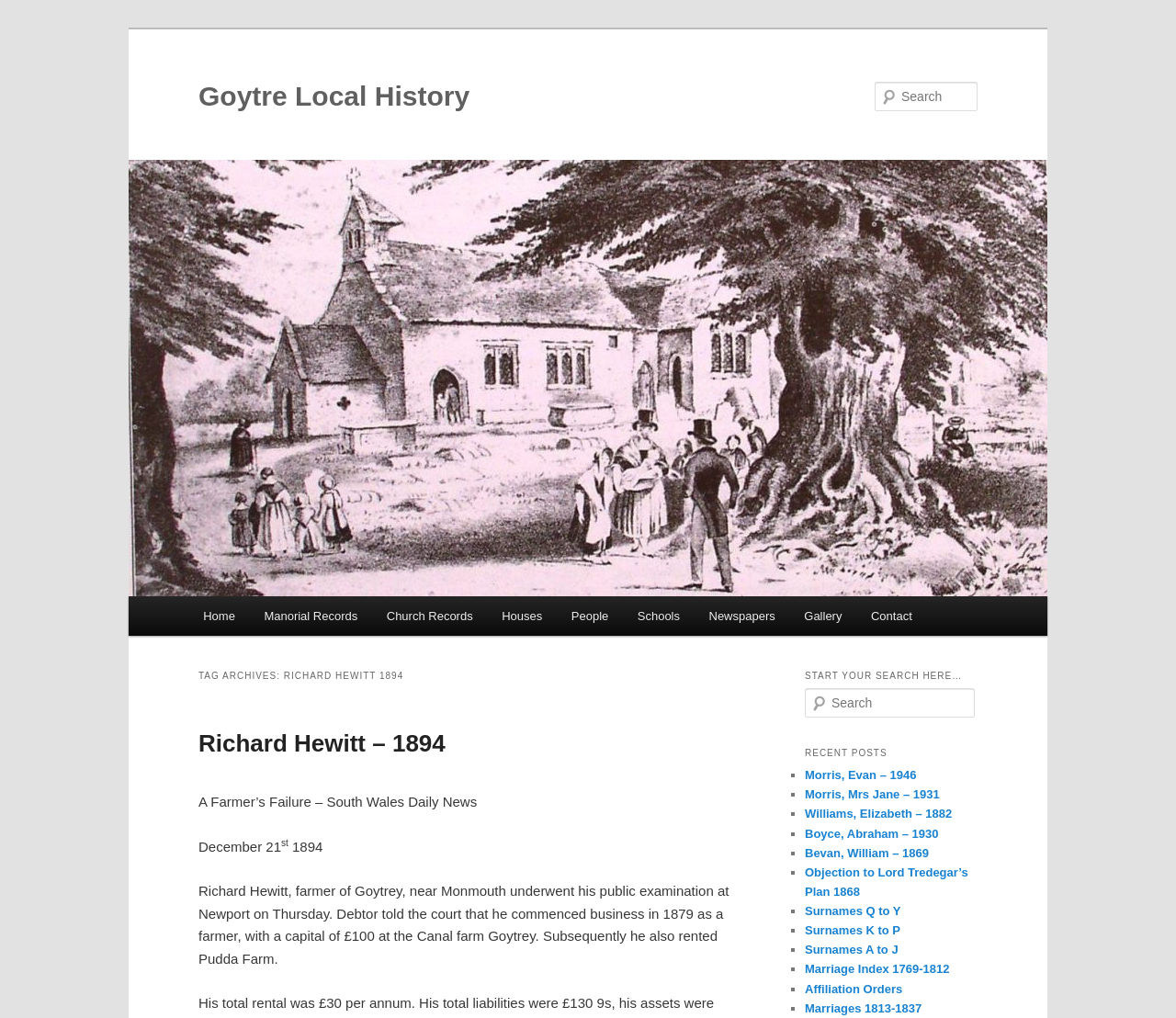What is the text of the first link on the webpage? Analyze the screenshot and reply with just one word or a short phrase.

Goytre Local History